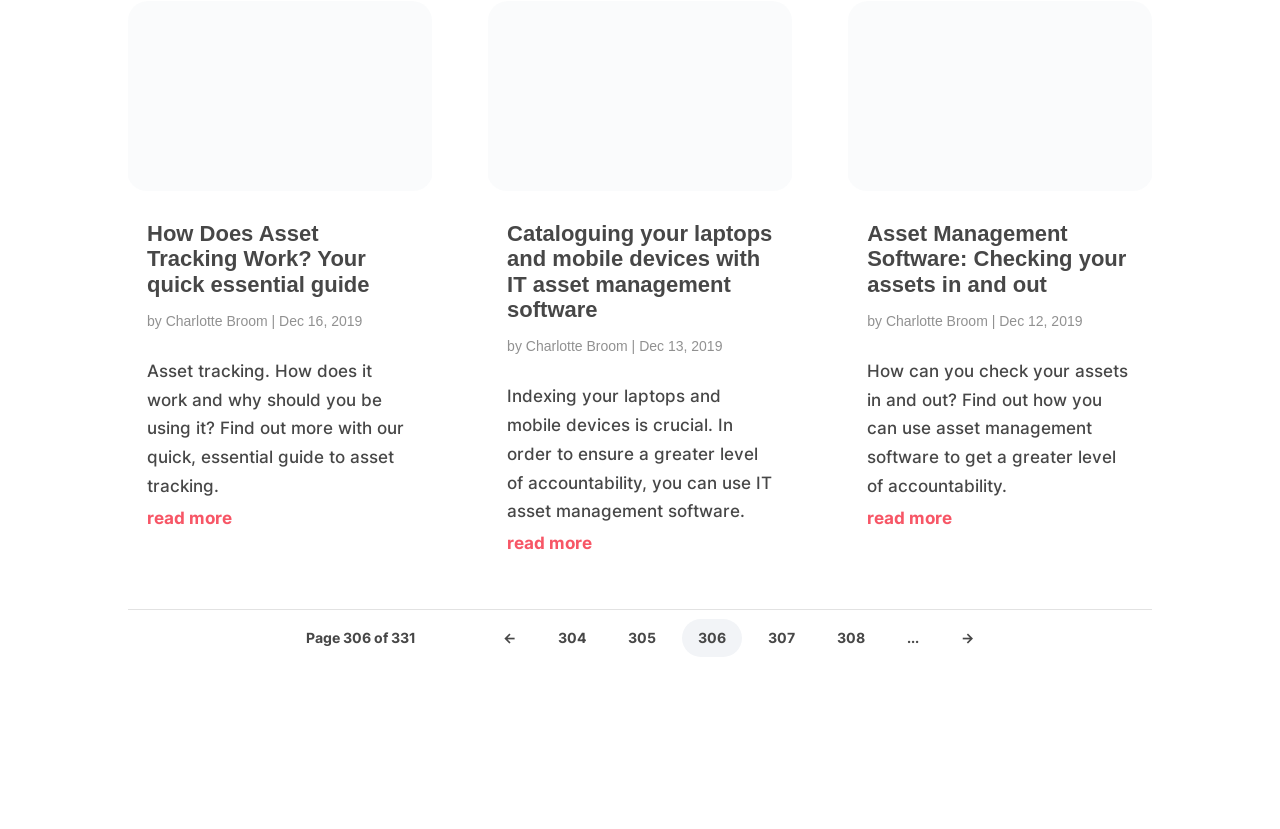Determine the bounding box coordinates for the area that should be clicked to carry out the following instruction: "go to next page".

[0.738, 0.751, 0.773, 0.796]